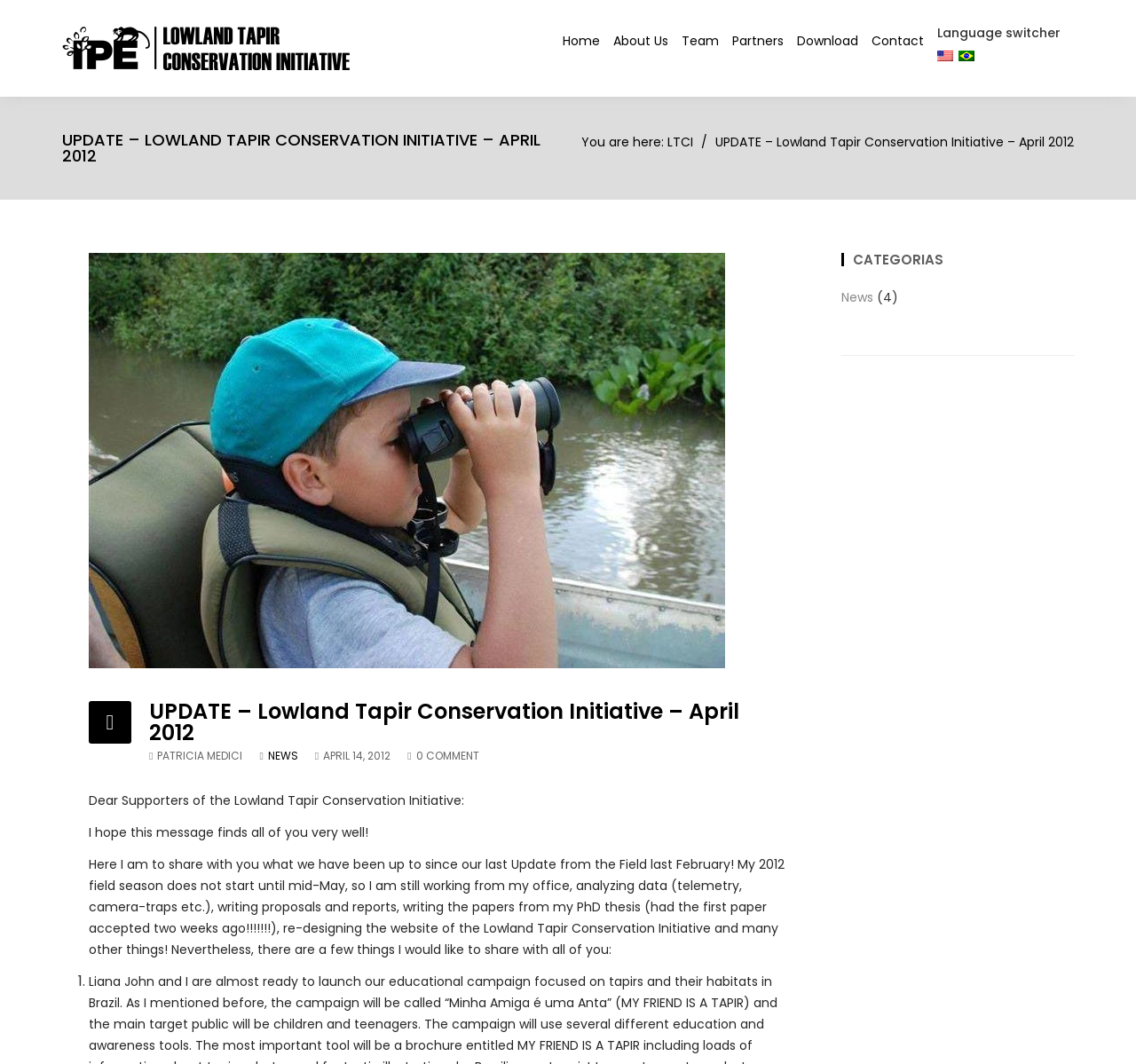Can you find the bounding box coordinates for the element that needs to be clicked to execute this instruction: "Switch language"? The coordinates should be given as four float numbers between 0 and 1, i.e., [left, top, right, bottom].

[0.825, 0.043, 0.839, 0.06]